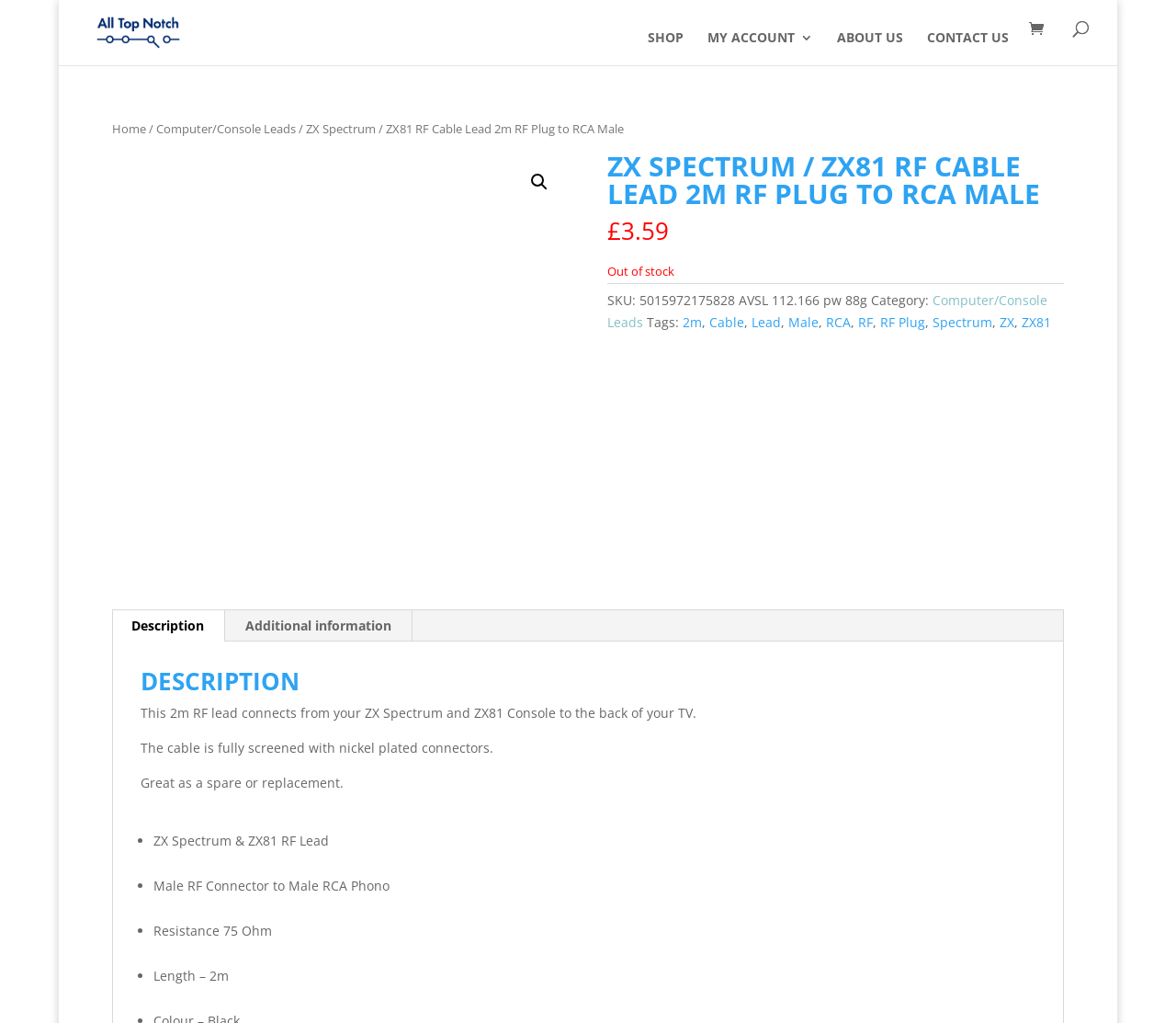Please give the bounding box coordinates of the area that should be clicked to fulfill the following instruction: "Click on the SHOP link". The coordinates should be in the format of four float numbers from 0 to 1, i.e., [left, top, right, bottom].

[0.551, 0.031, 0.581, 0.064]